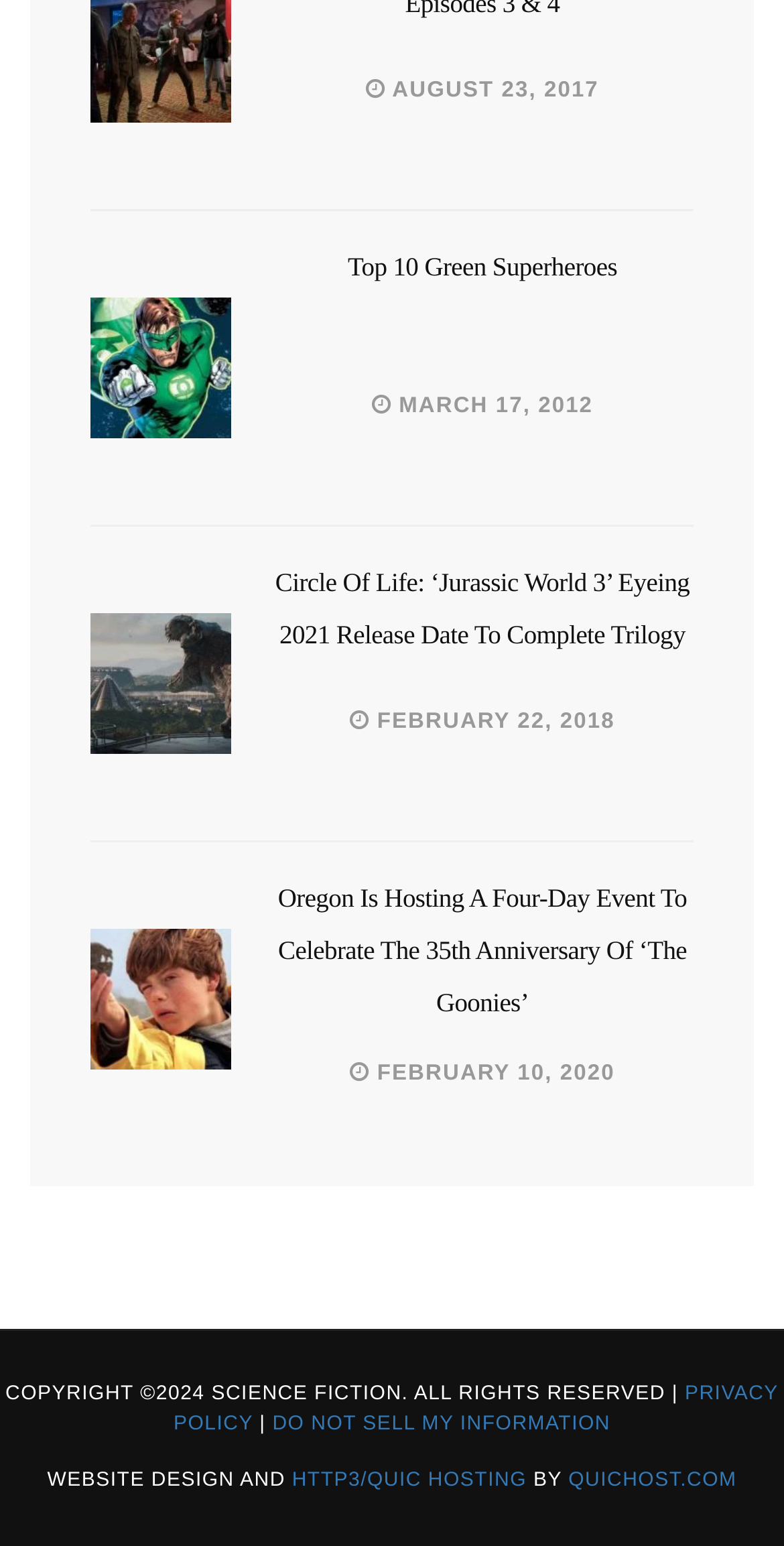Please provide a one-word or phrase answer to the question: 
How many figures are on this webpage?

3